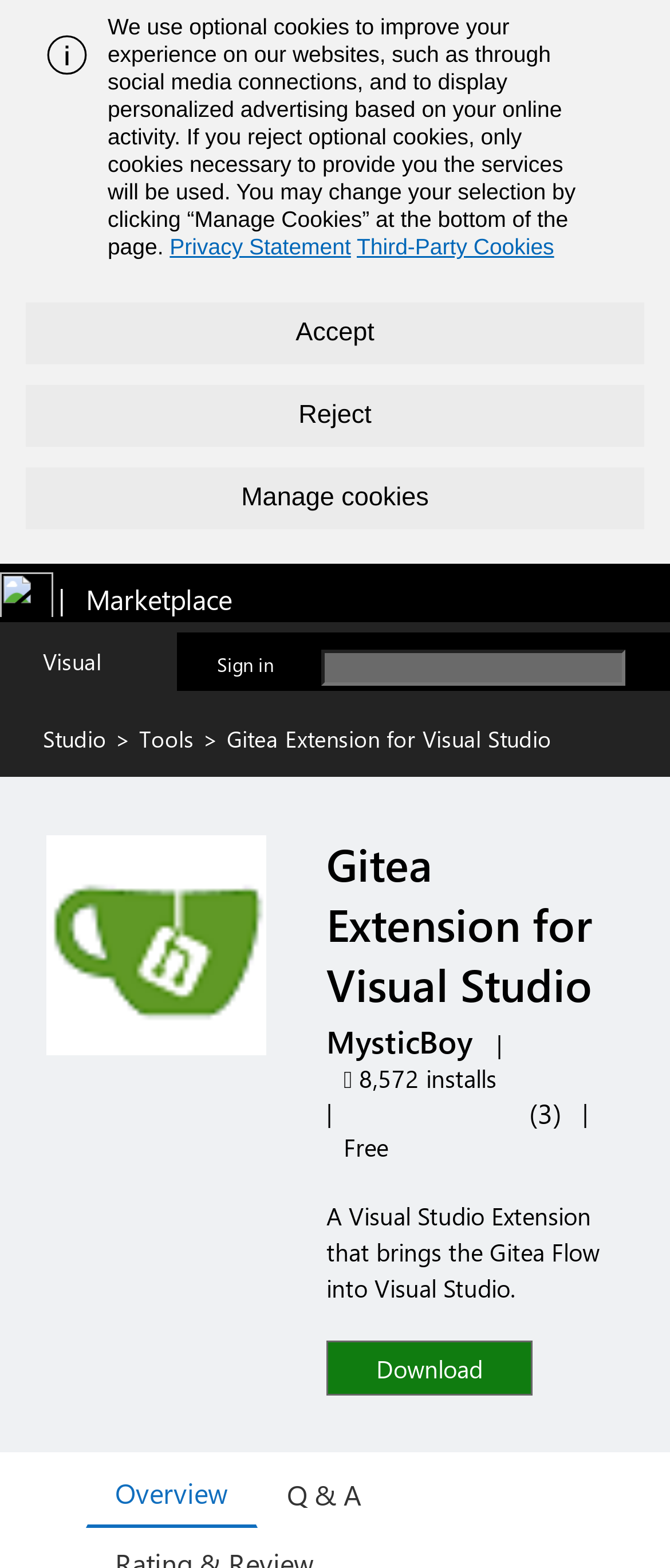Provide a one-word or short-phrase answer to the question:
What is the purpose of the Gitea Extension?

Brings Gitea Flow into Visual Studio